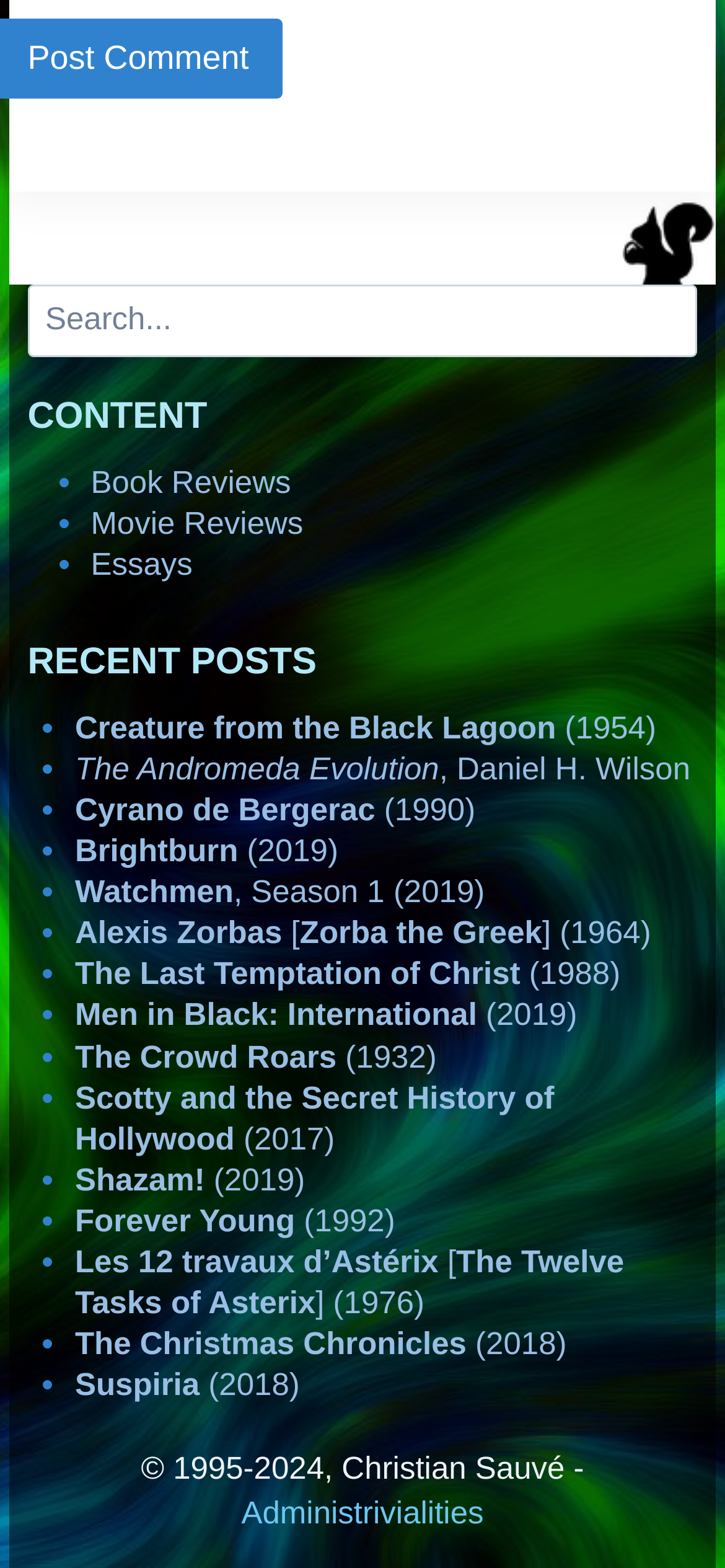From the details in the image, provide a thorough response to the question: What is the copyright year range?

The copyright year range is listed at the bottom of the page, and it is '1995-2024, Christian Sauvé -'. This indicates that the content on the webpage is copyrighted from 1995 to 2024.